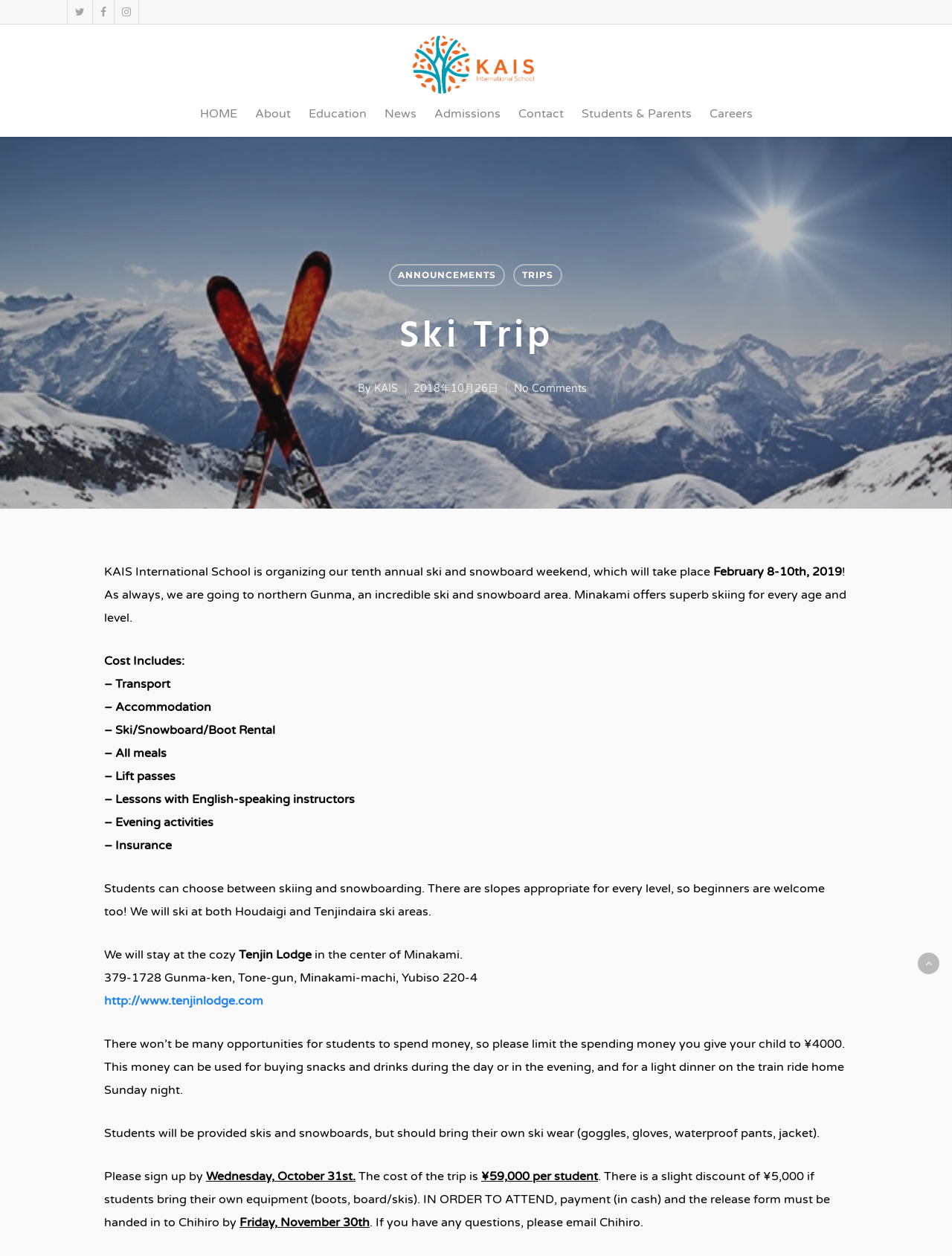Answer the following query with a single word or phrase:
What is included in the trip cost?

Transport, accommodation, etc.